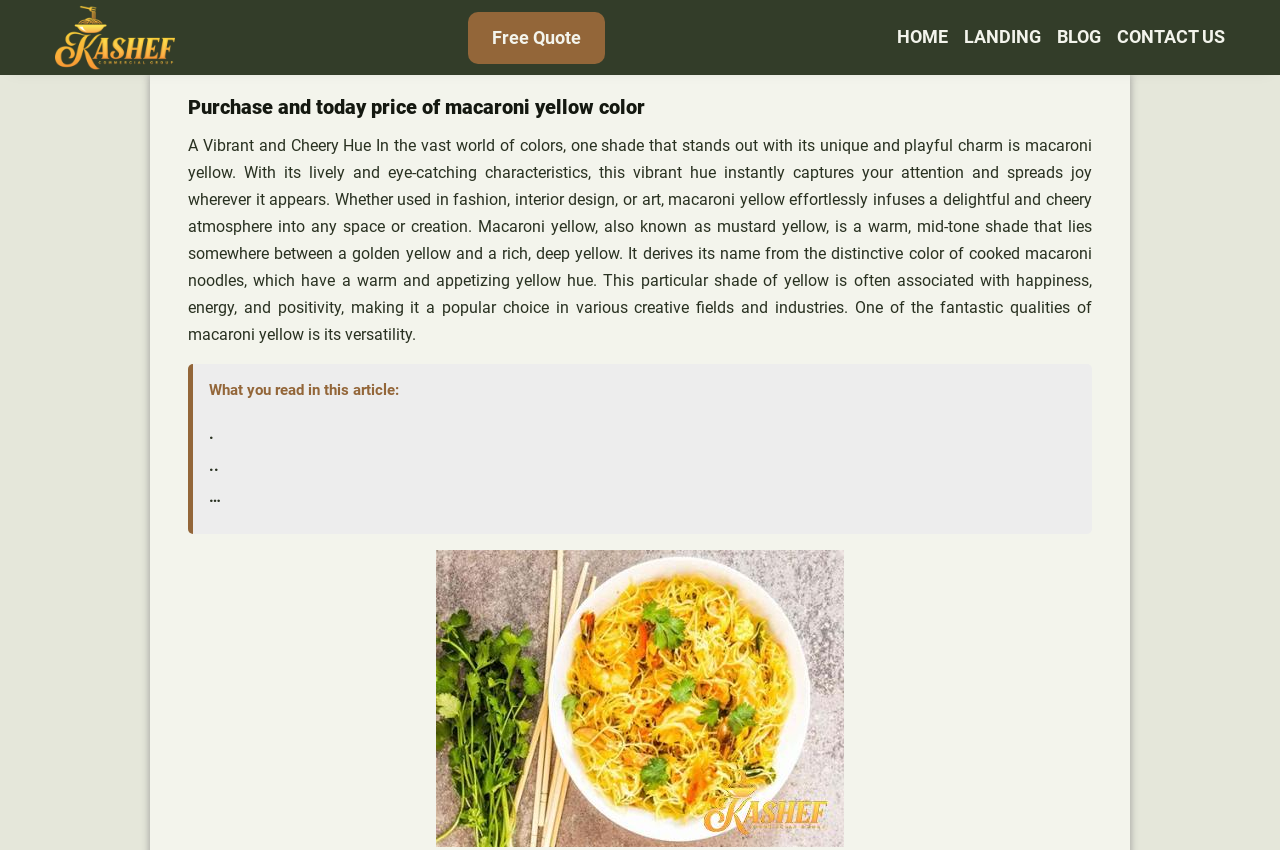Provide a short answer to the following question with just one word or phrase: What is the position of the 'CONTACT US' link in the navigation menu?

last